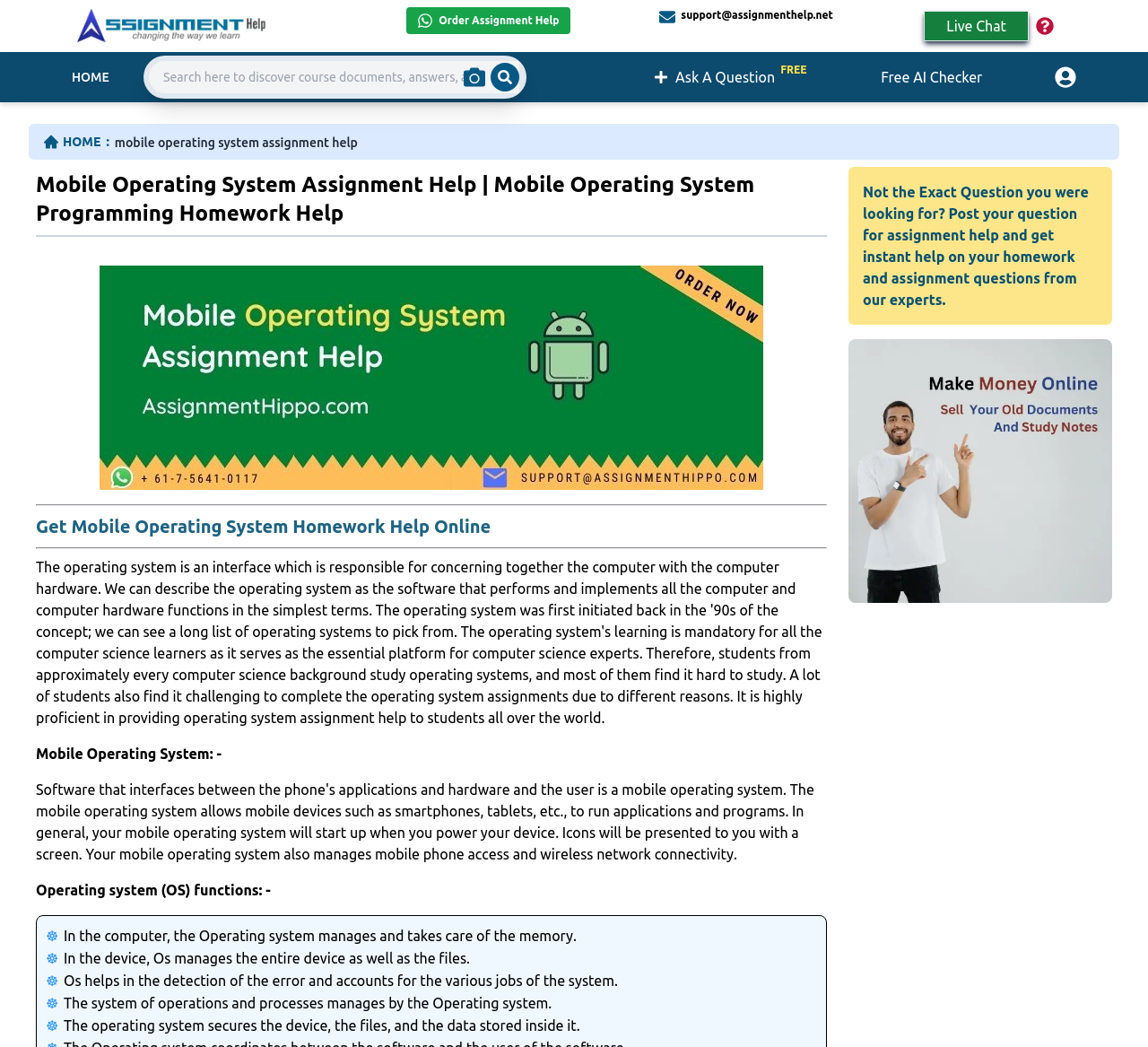Please identify the bounding box coordinates of the element I need to click to follow this instruction: "Click the Order Assignment Help button".

[0.354, 0.007, 0.496, 0.033]